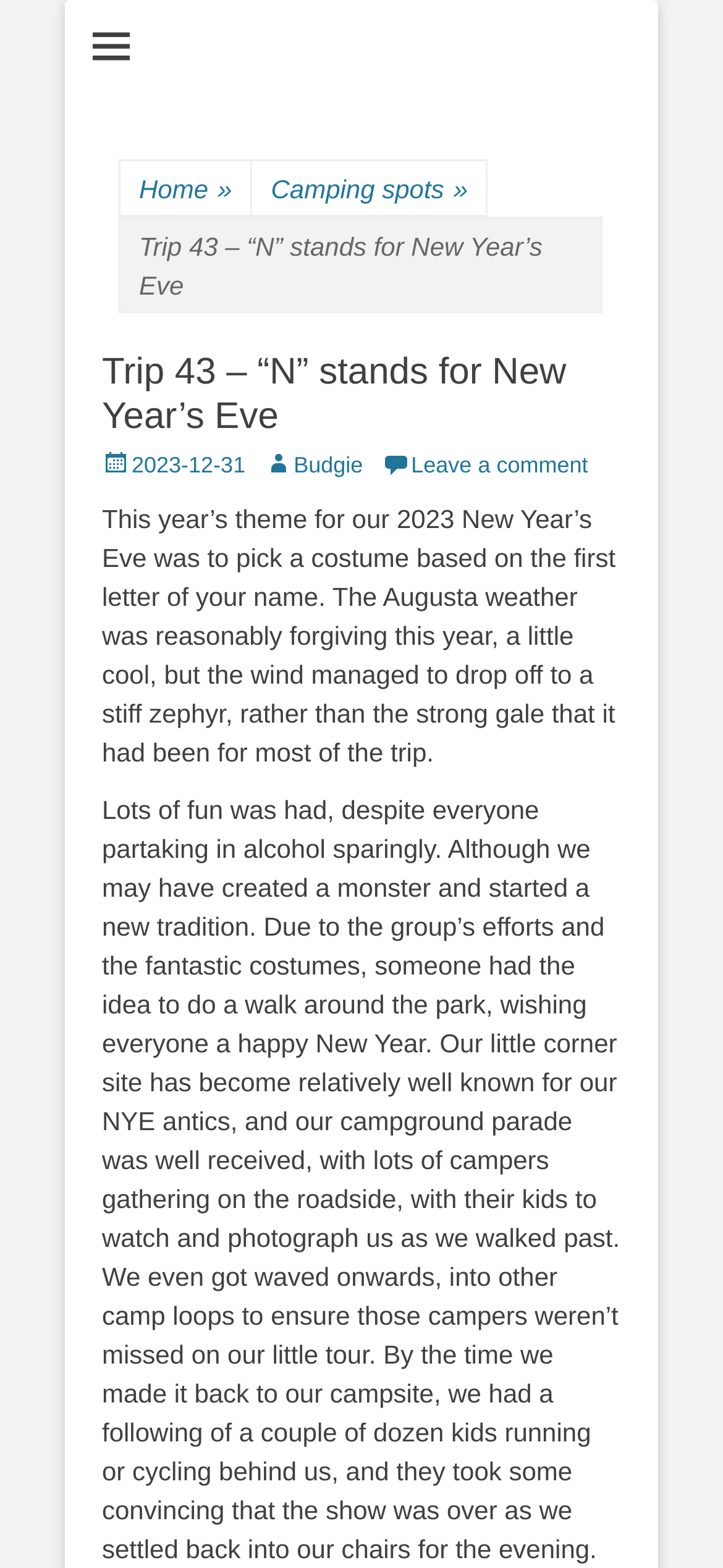Explain the webpage's design and content in an elaborate manner.

The webpage appears to be a blog post about a New Year's Eve camping trip. At the top left, there is a small icon and a link to the website's homepage, followed by a link to a section about camping spots. Below these links, there is a title "Trip 43 – “N” stands for New Year’s Eve" in a larger font, which is also a header.

To the right of the title, there is a section with the post's metadata, including the date "2023-12-31" and the author's name "Budgie". Below this section, there is a long paragraph describing the New Year's Eve celebration, including the theme of dressing up based on the first letter of one's name, the weather, and the fun activities they had. The paragraph is followed by another long paragraph detailing the group's decision to take a walk around the park, wishing everyone a happy New Year, and the enthusiastic response they received from other campers.

There are several links on the page, including one to the website's homepage, one to a section about camping spots, and two links to the author's profile. The page also has a few icons, including a small icon at the top left and a calendar icon next to the date.